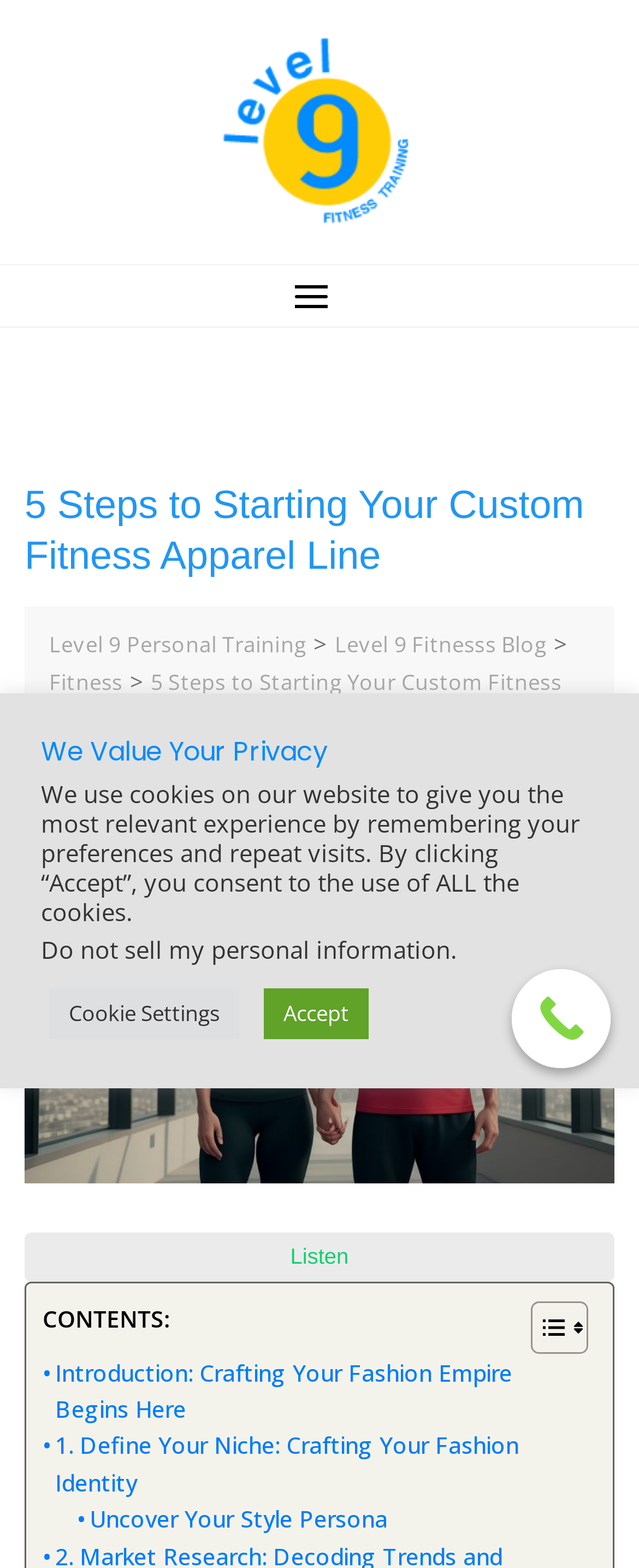What is the main topic of this webpage?
Please provide a single word or phrase based on the screenshot.

Custom Fitness Apparel Line